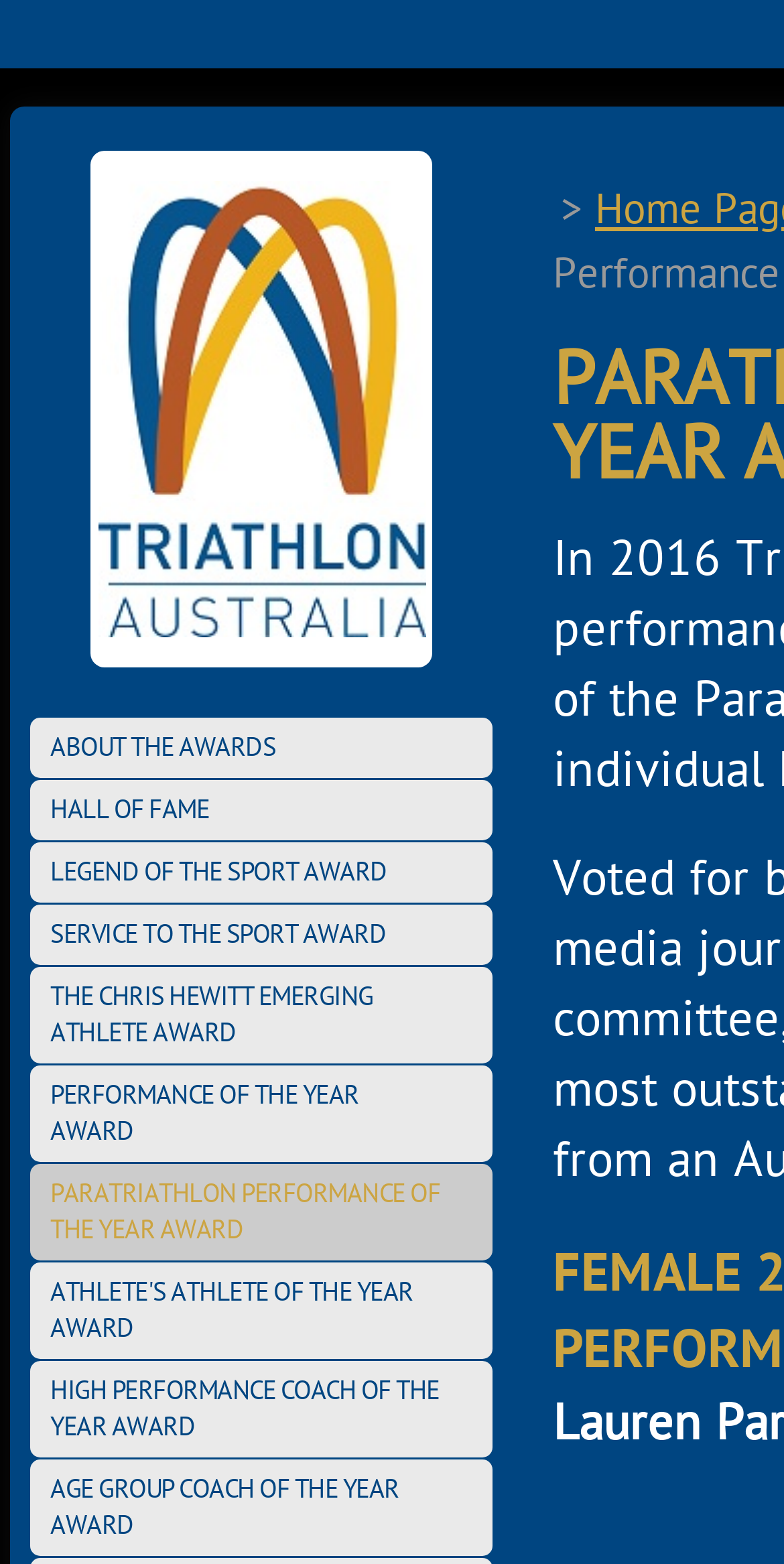Please identify the coordinates of the bounding box that should be clicked to fulfill this instruction: "read article by Shubham Chauhan".

None